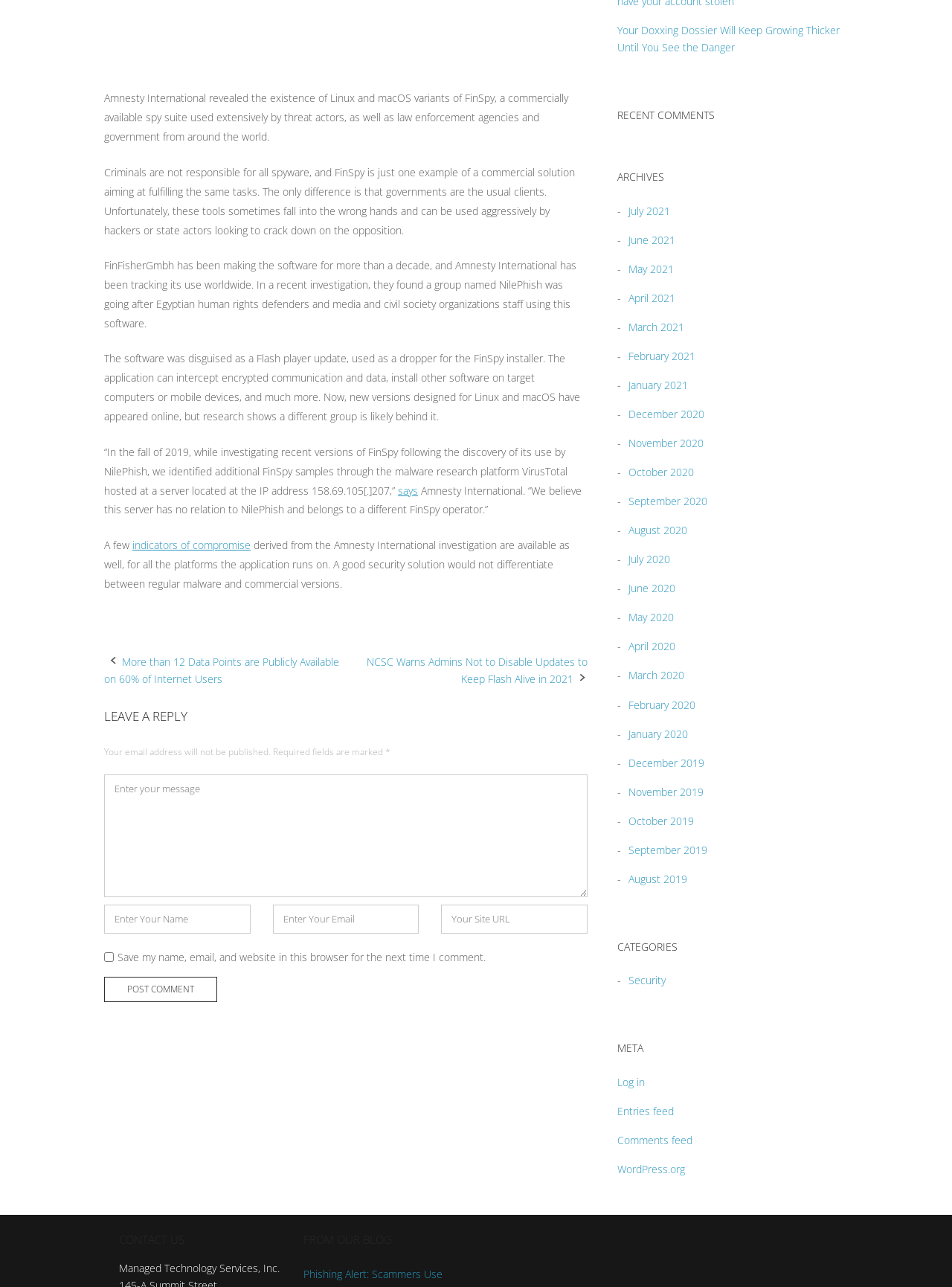For the given element description says, determine the bounding box coordinates of the UI element. The coordinates should follow the format (top-left x, top-left y, bottom-right x, bottom-right y) and be within the range of 0 to 1.

[0.418, 0.375, 0.439, 0.386]